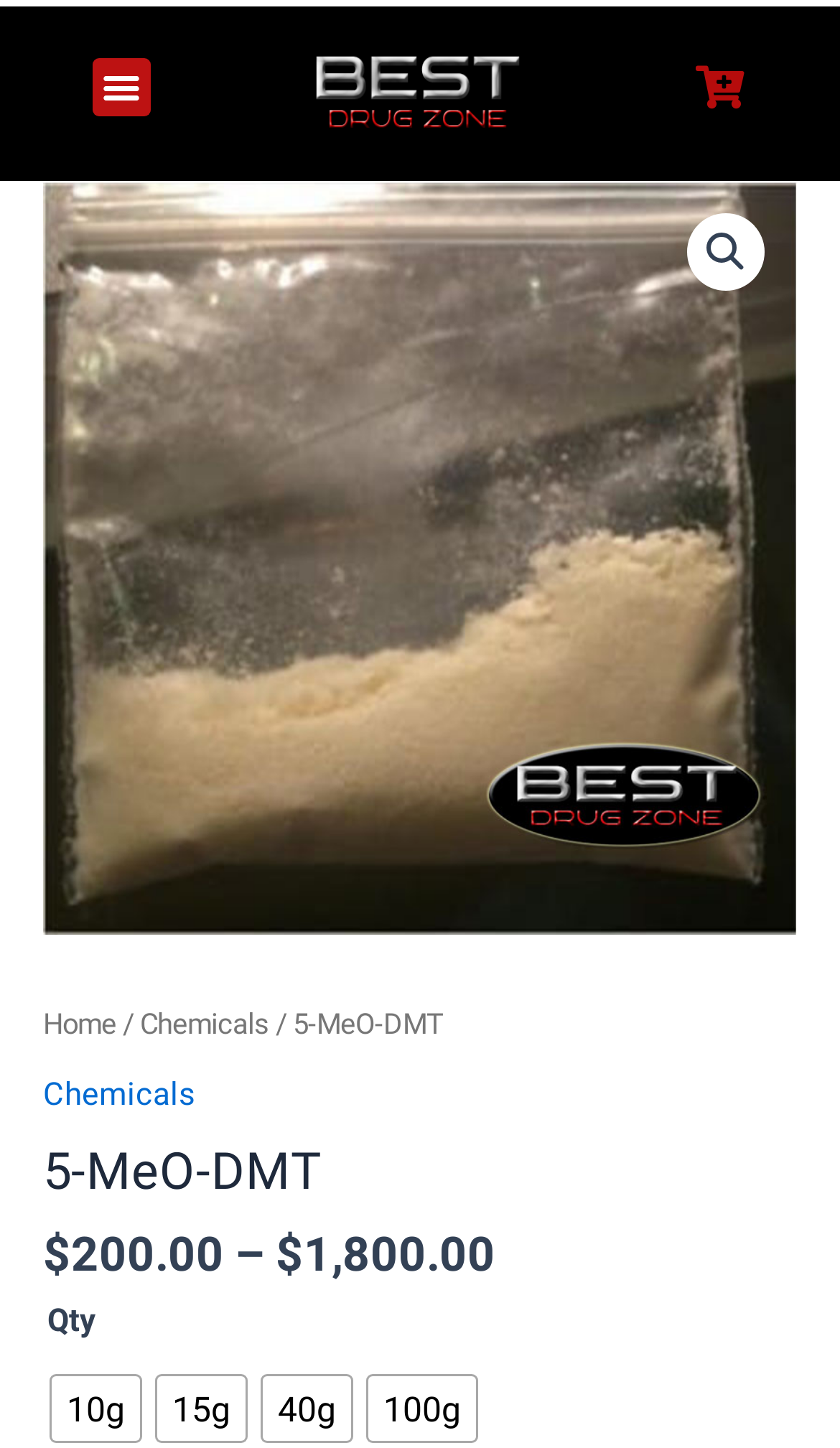Answer the question below with a single word or a brief phrase: 
How many quantity options are available for the product?

4